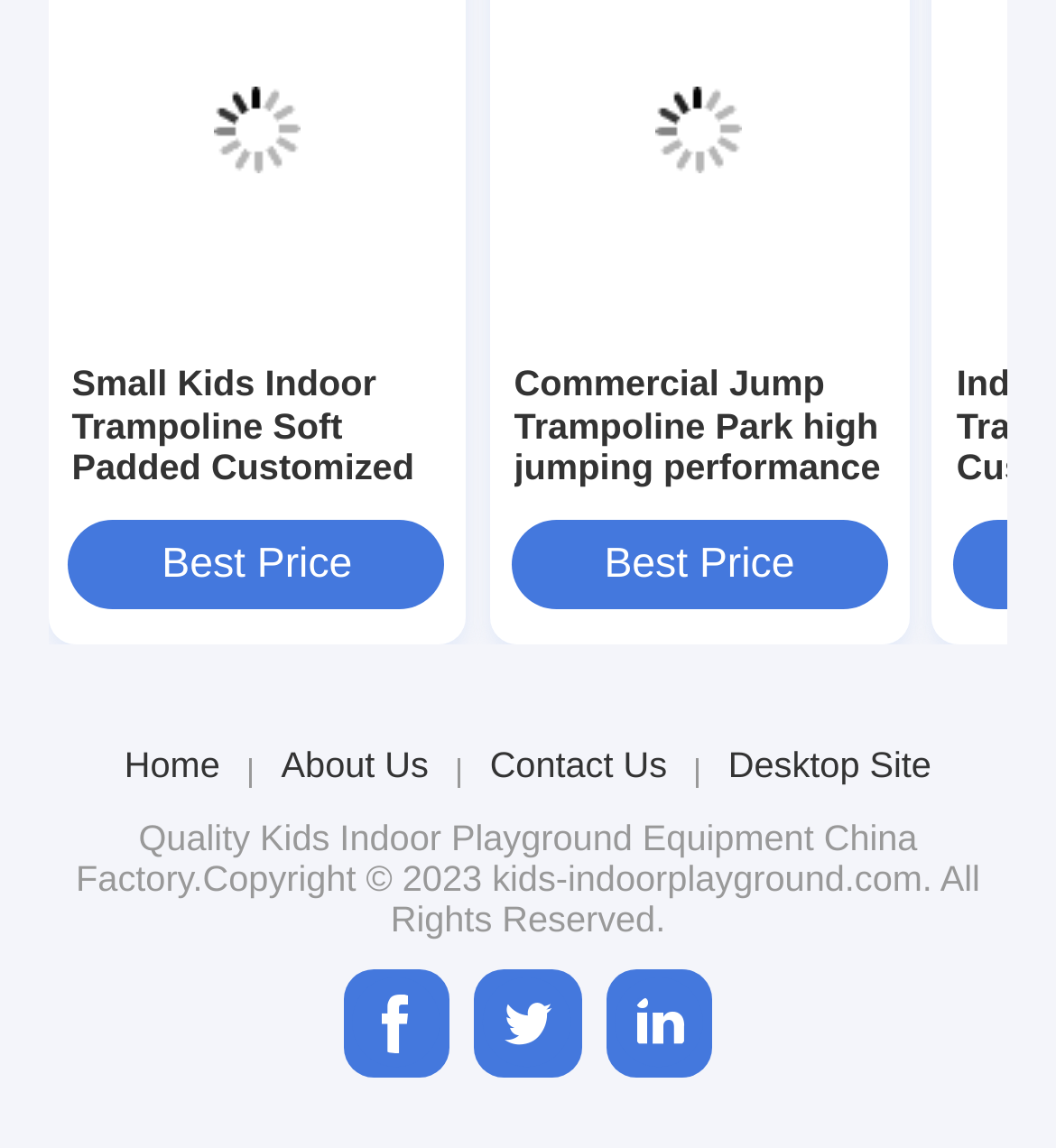How many links are there in the navigation menu?
Could you answer the question with a detailed and thorough explanation?

The navigation menu is located at the bottom of the webpage and contains links to 'Home', 'About Us', 'Contact Us', and 'Desktop Site'. Therefore, there are 4 links in the navigation menu.